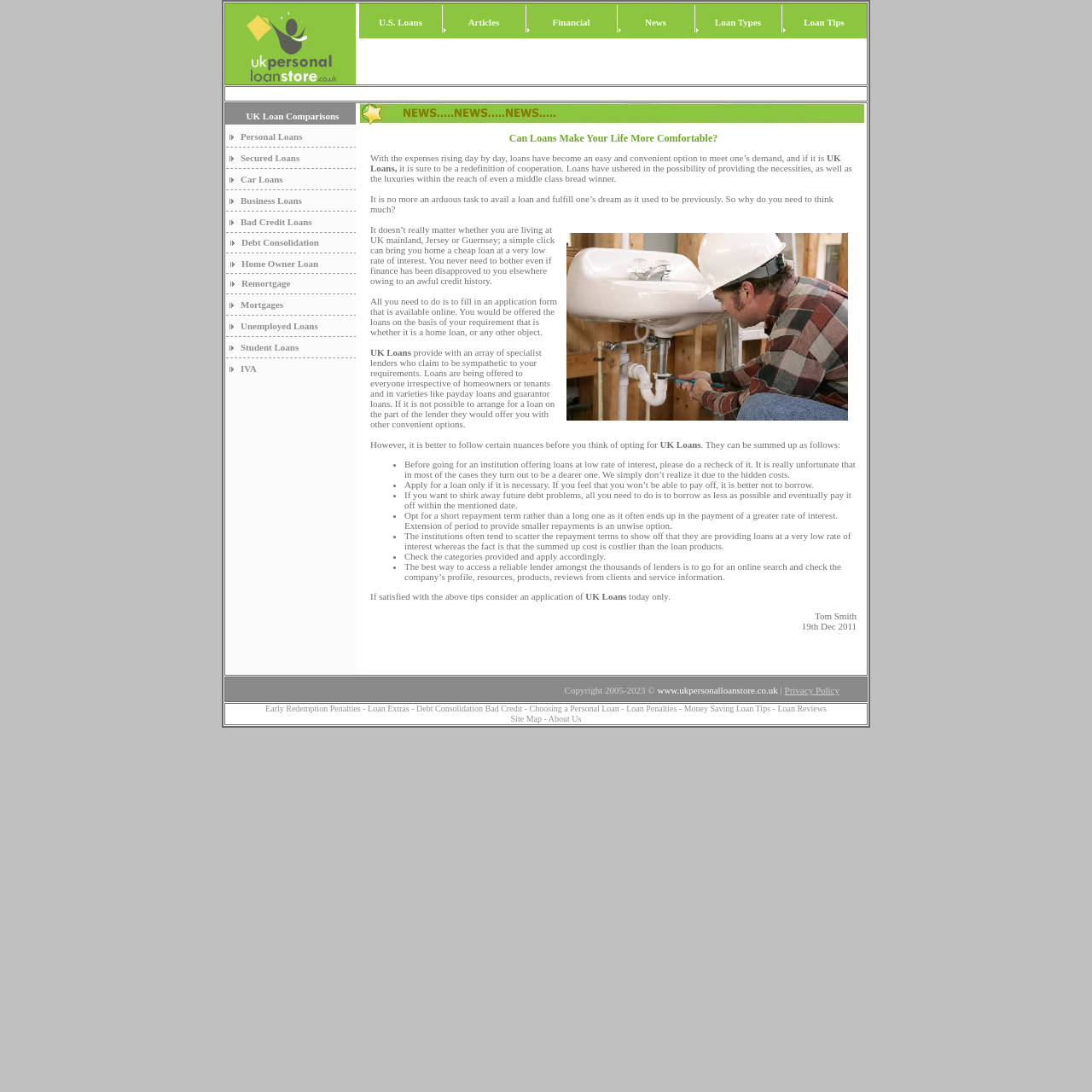Based on the description "title="Challenge Africa"", find the bounding box of the specified UI element.

None